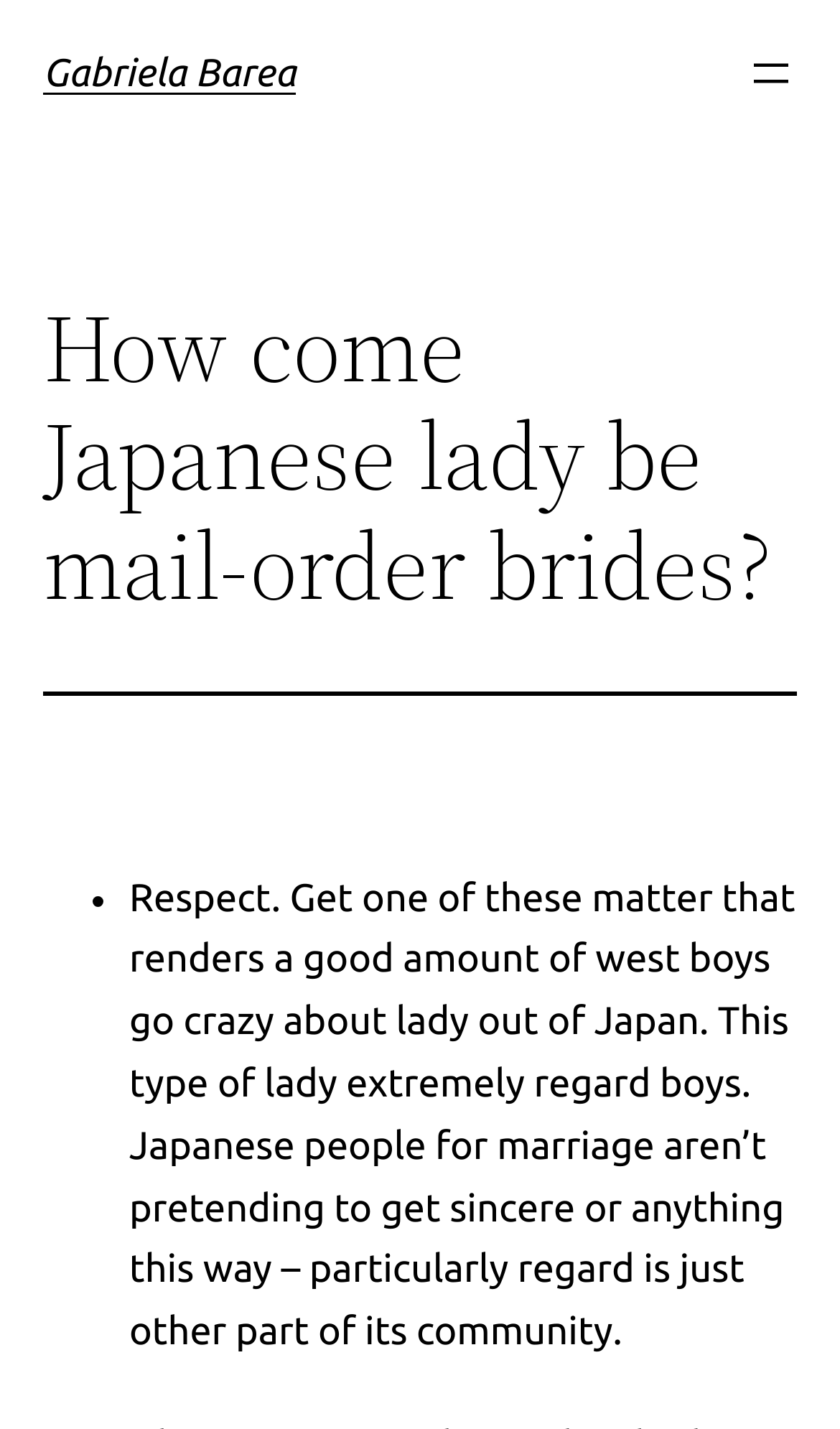For the given element description Gabriela Barea, determine the bounding box coordinates of the UI element. The coordinates should follow the format (top-left x, top-left y, bottom-right x, bottom-right y) and be within the range of 0 to 1.

[0.051, 0.036, 0.352, 0.066]